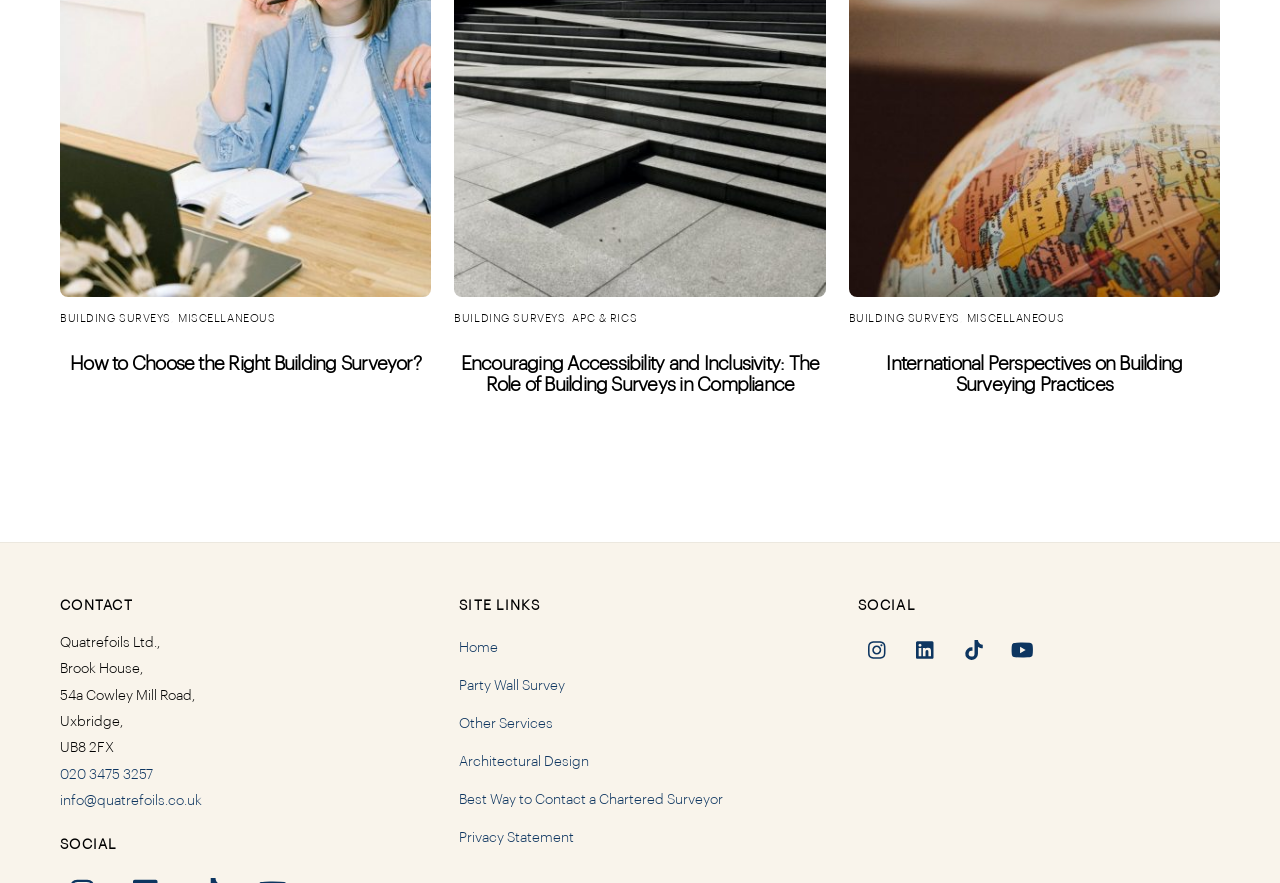Using the provided element description: "Building Surveys", identify the bounding box coordinates. The coordinates should be four floats between 0 and 1 in the order [left, top, right, bottom].

[0.355, 0.354, 0.442, 0.367]